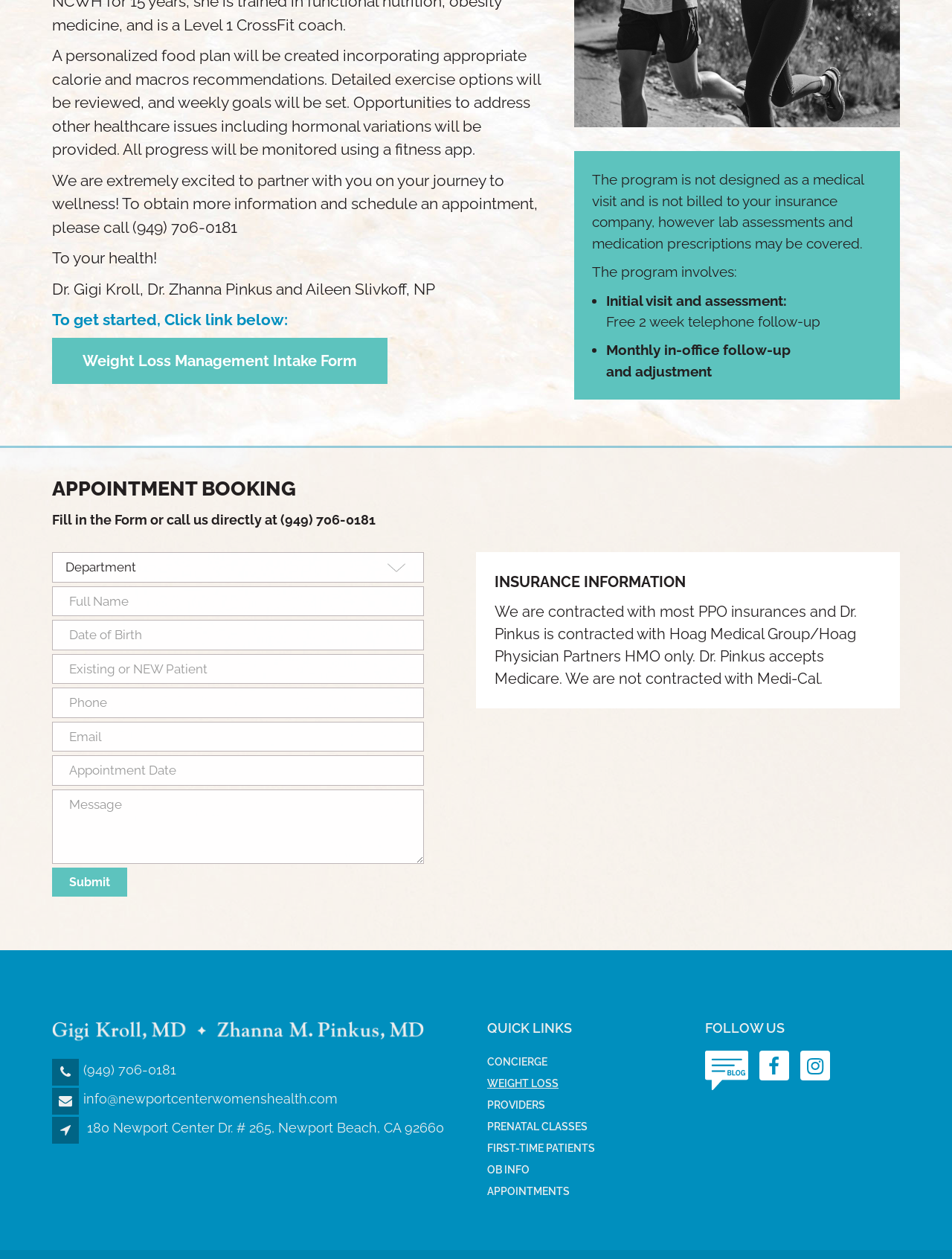Please determine the bounding box of the UI element that matches this description: Providers. The coordinates should be given as (top-left x, top-left y, bottom-right x, bottom-right y), with all values between 0 and 1.

[0.512, 0.87, 0.573, 0.886]